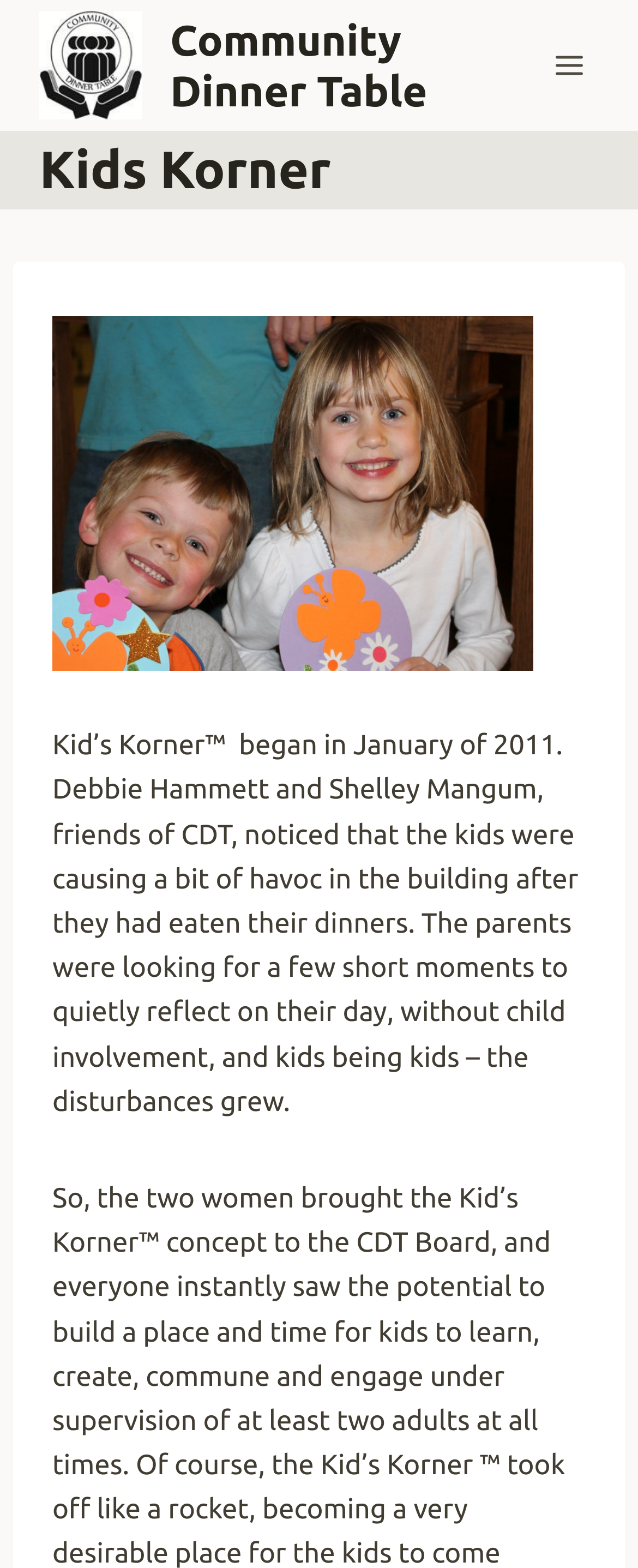What is the year Kid's Korner began?
Examine the image closely and answer the question with as much detail as possible.

The answer can be found by reading the StaticText element which states that Kid's Korner began in January of 2011.